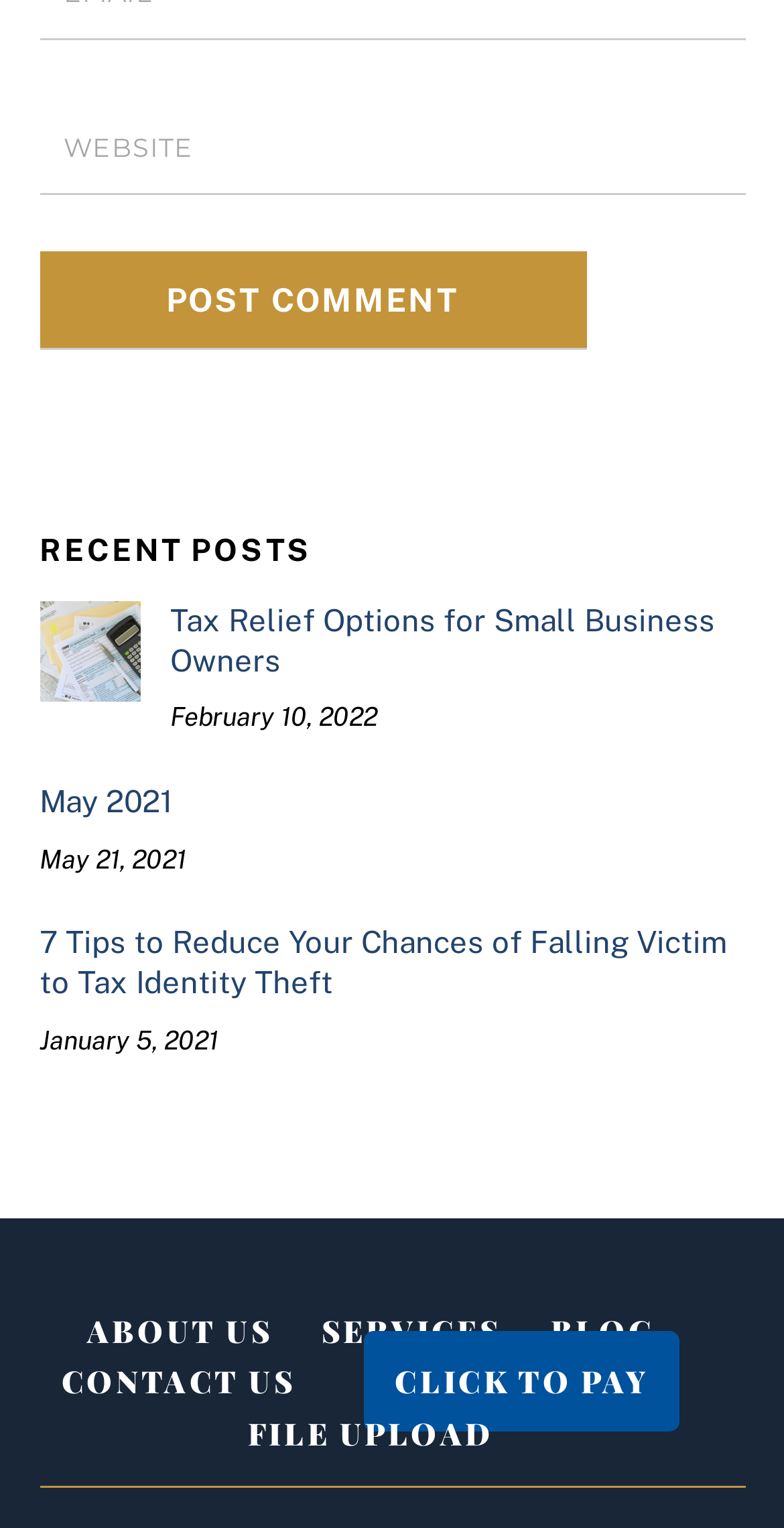Please determine the bounding box coordinates of the element to click on in order to accomplish the following task: "Visit the blog". Ensure the coordinates are four float numbers ranging from 0 to 1, i.e., [left, top, right, bottom].

[0.702, 0.857, 0.833, 0.884]